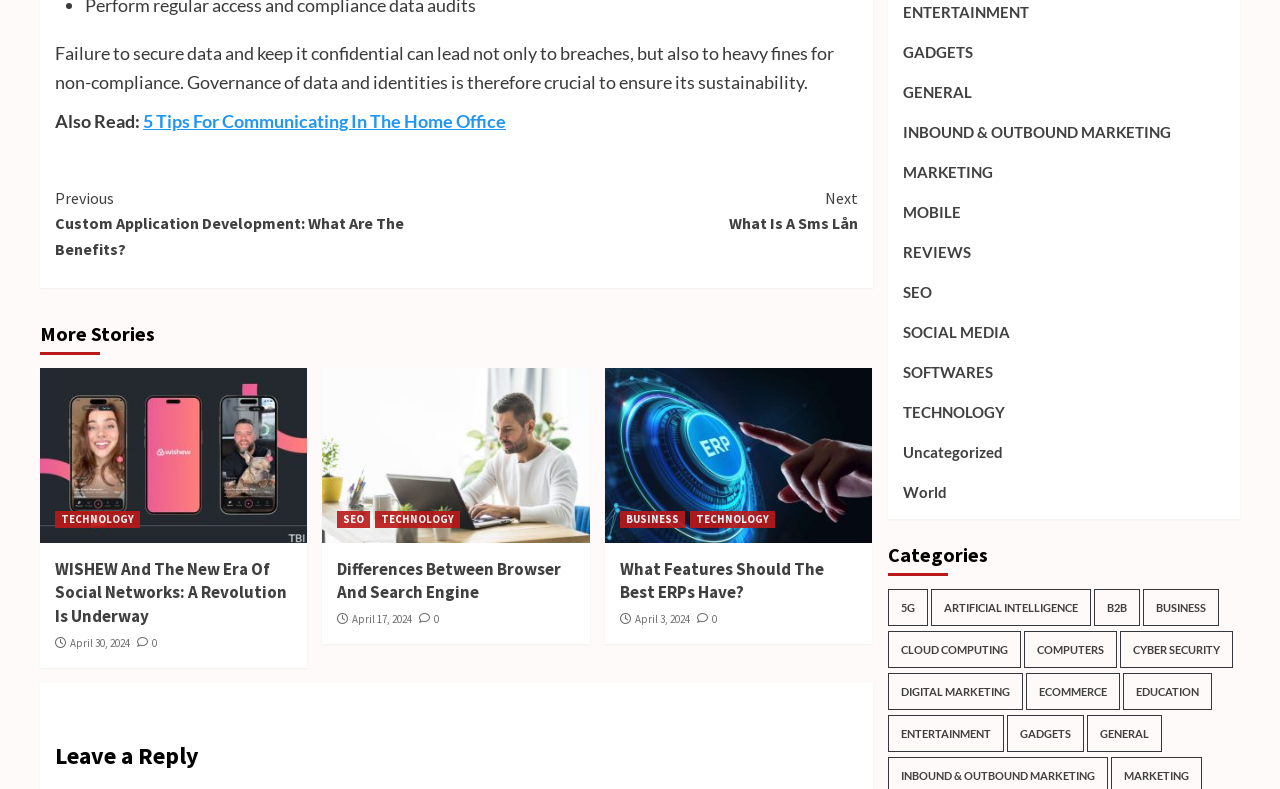Consider the image and give a detailed and elaborate answer to the question: 
How many links are there under the 'TECHNOLOGY' category?

There are three links under the 'TECHNOLOGY' category, including 'Differences Between Browser And Search Engine', 'What Features Should The Best ERPs Have?', and another one.